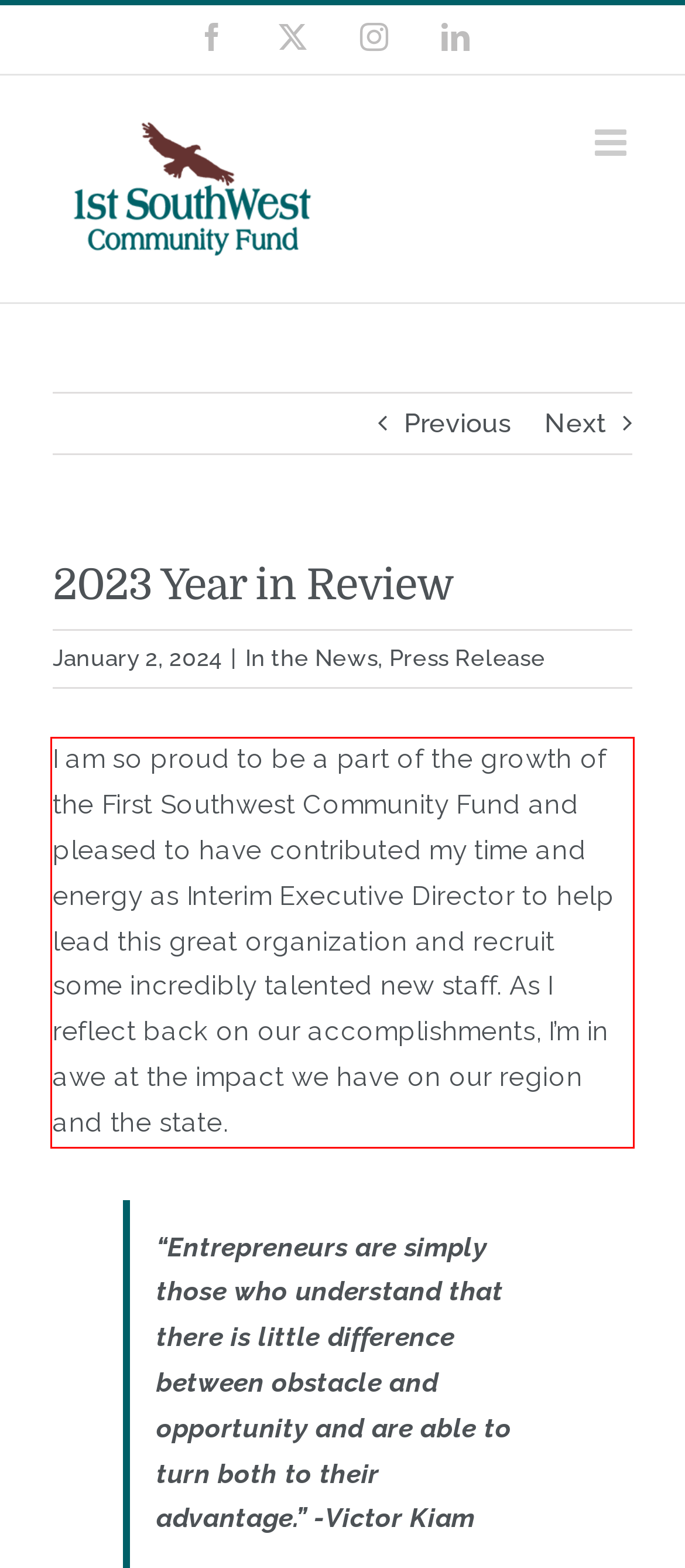Using the provided screenshot, read and generate the text content within the red-bordered area.

I am so proud to be a part of the growth of the First Southwest Community Fund and pleased to have contributed my time and energy as Interim Executive Director to help lead this great organization and recruit some incredibly talented new staff. As I reflect back on our accomplishments, I’m in awe at the impact we have on our region and the state.